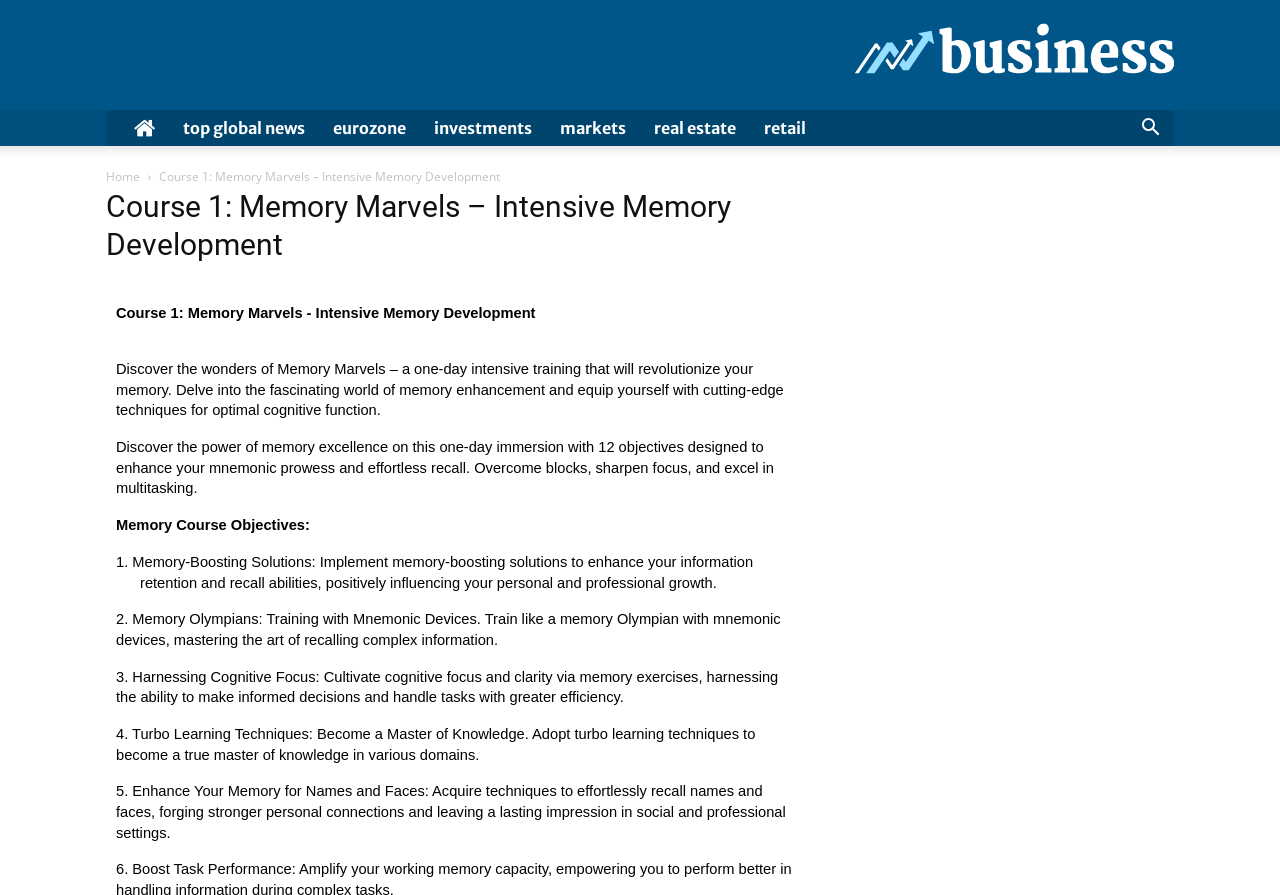Analyze the image and deliver a detailed answer to the question: What is the fifth objective of the course?

The fifth objective is mentioned in the static text '5. Enhance Your Memory for Names and Faces: Acquire techniques to effortlessly recall names and faces, forging stronger personal connections and leaving a lasting impression in social and professional settings.'